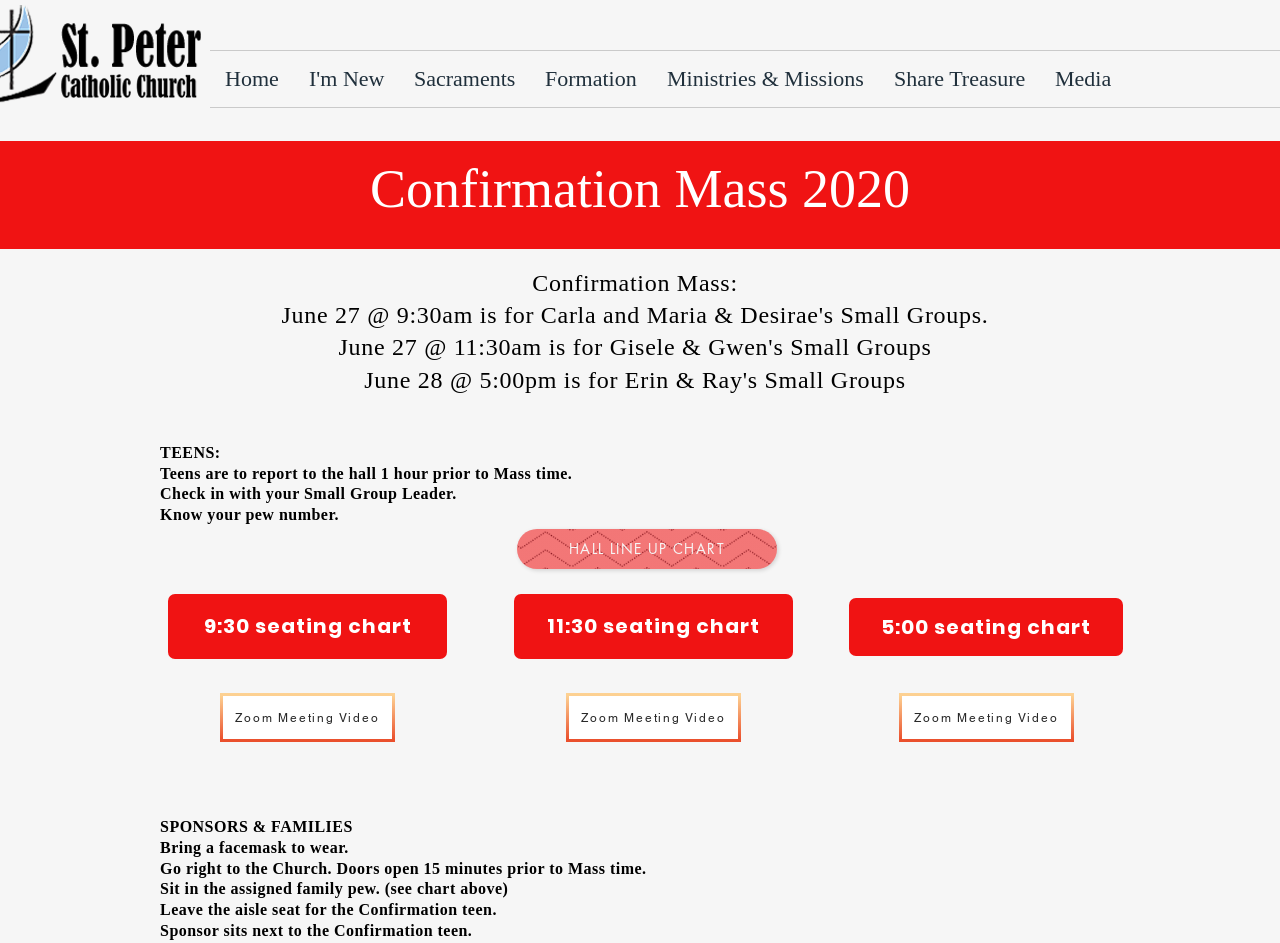For the given element description aria-label="Advertisement" name="aswift_0" title="Advertisement", determine the bounding box coordinates of the UI element. The coordinates should follow the format (top-left x, top-left y, bottom-right x, bottom-right y) and be within the range of 0 to 1.

None